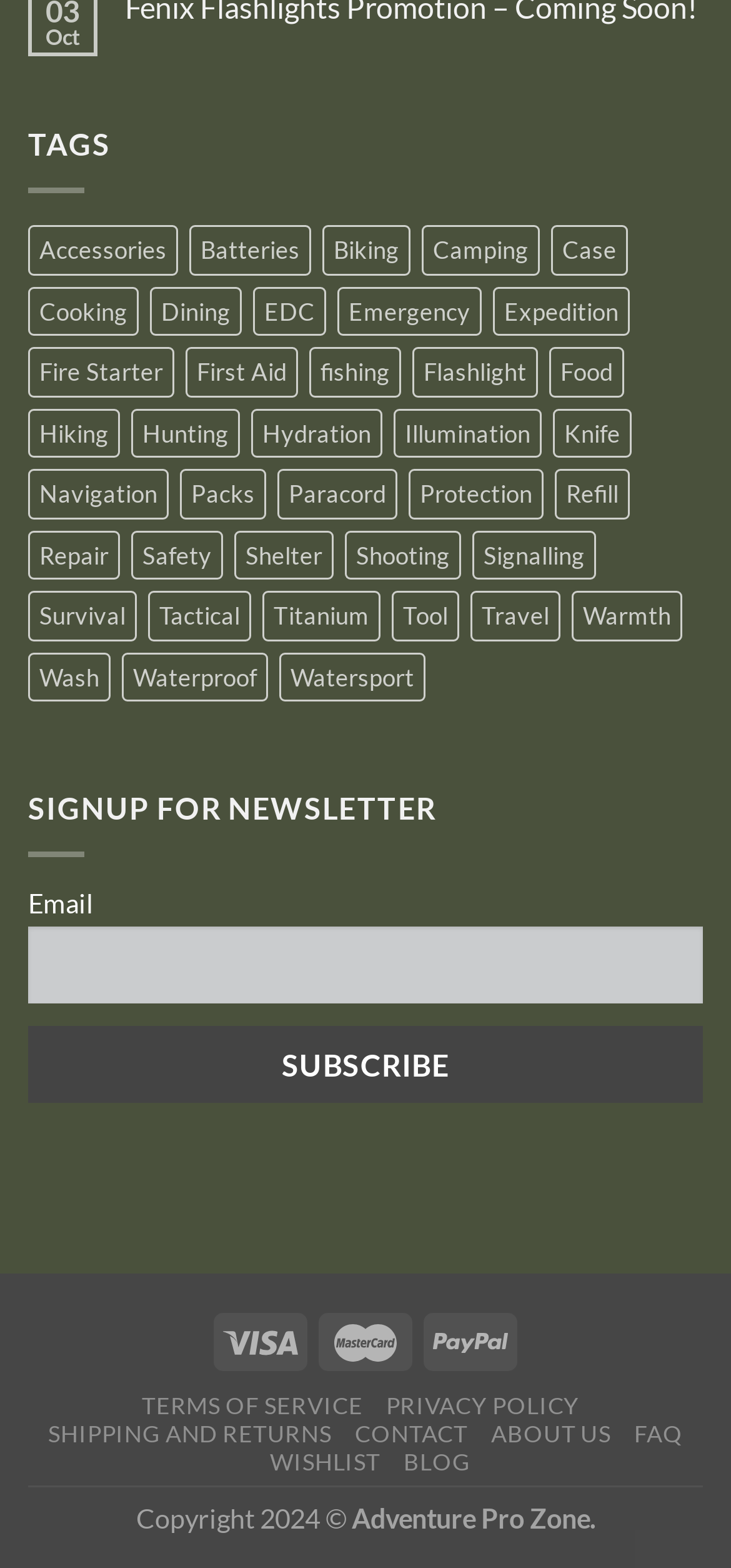Please locate the clickable area by providing the bounding box coordinates to follow this instruction: "Click on Accessories".

[0.038, 0.144, 0.244, 0.176]